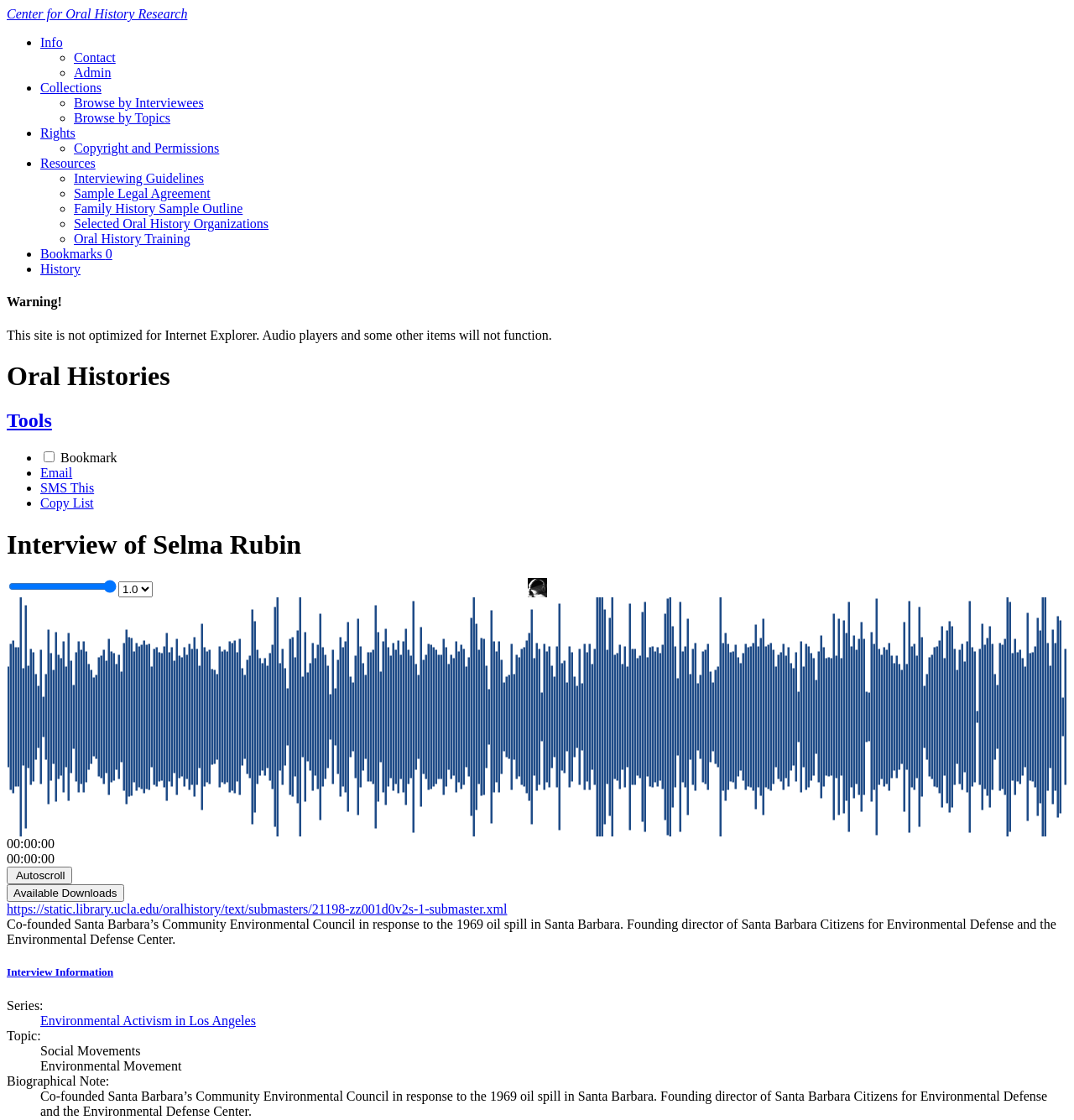Locate the bounding box coordinates of the clickable region to complete the following instruction: "Expand the 'Info' menu."

[0.038, 0.031, 0.058, 0.044]